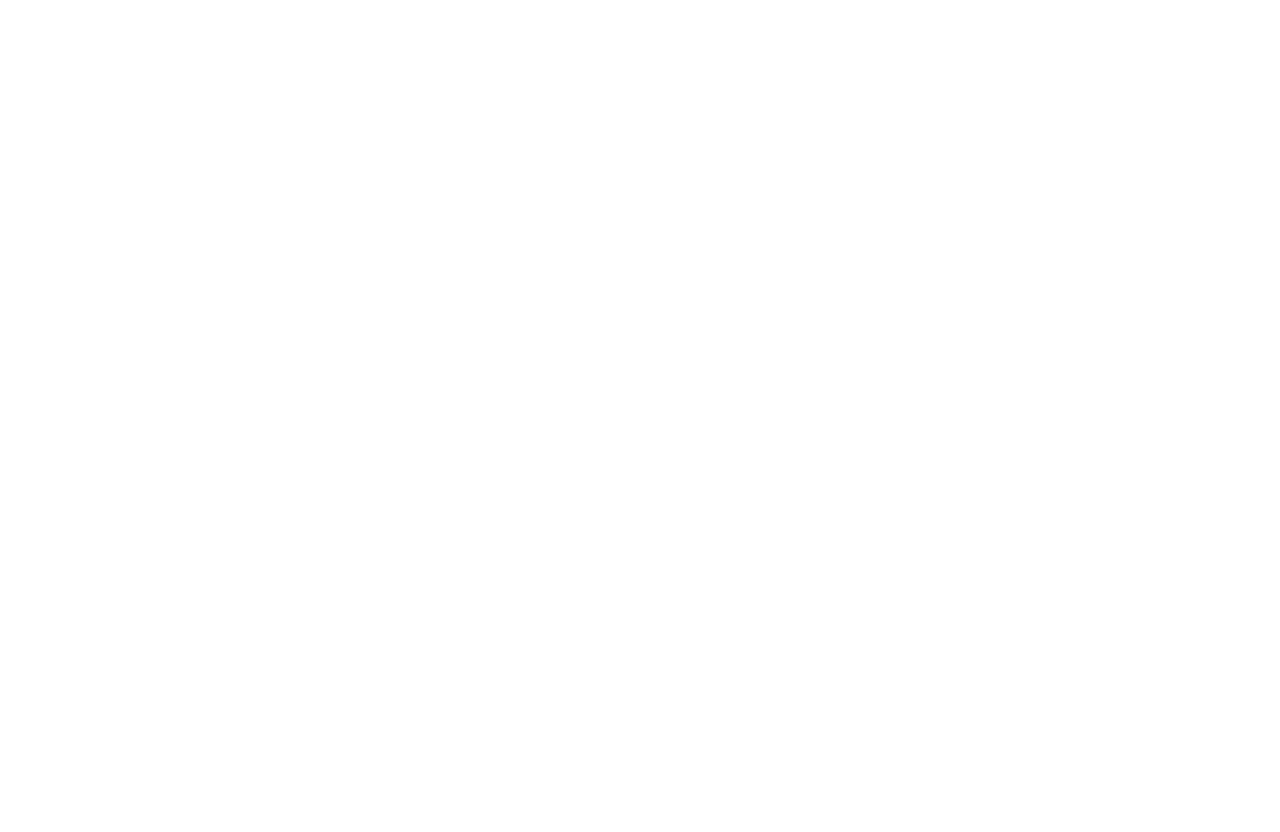Can you provide the bounding box coordinates for the element that should be clicked to implement the instruction: "Click the Post Comment button"?

[0.195, 0.497, 0.296, 0.544]